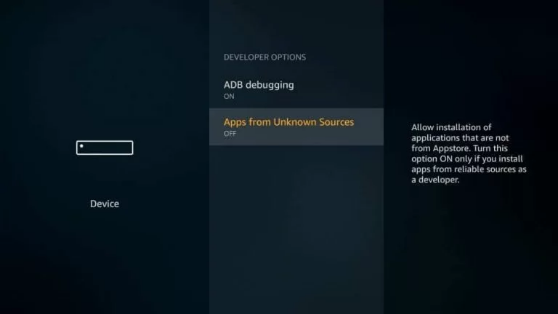Why is the 'Apps from Unknown Sources' option currently restricted?
Using the image, provide a detailed and thorough answer to the question.

The 'Apps from Unknown Sources' option is currently set to OFF, which means installation of applications outside the official Appstore is restricted, likely to ensure user safety and security.